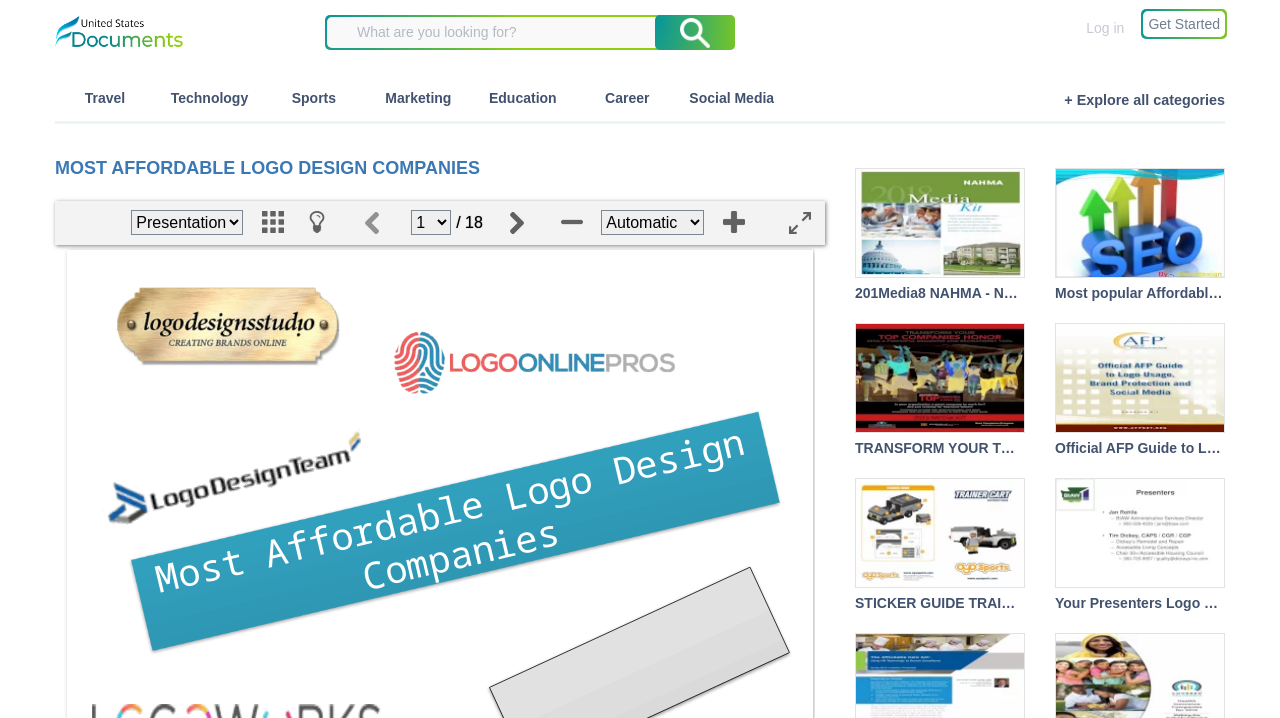Please locate the bounding box coordinates of the region I need to click to follow this instruction: "Log in to the website".

[0.845, 0.021, 0.882, 0.057]